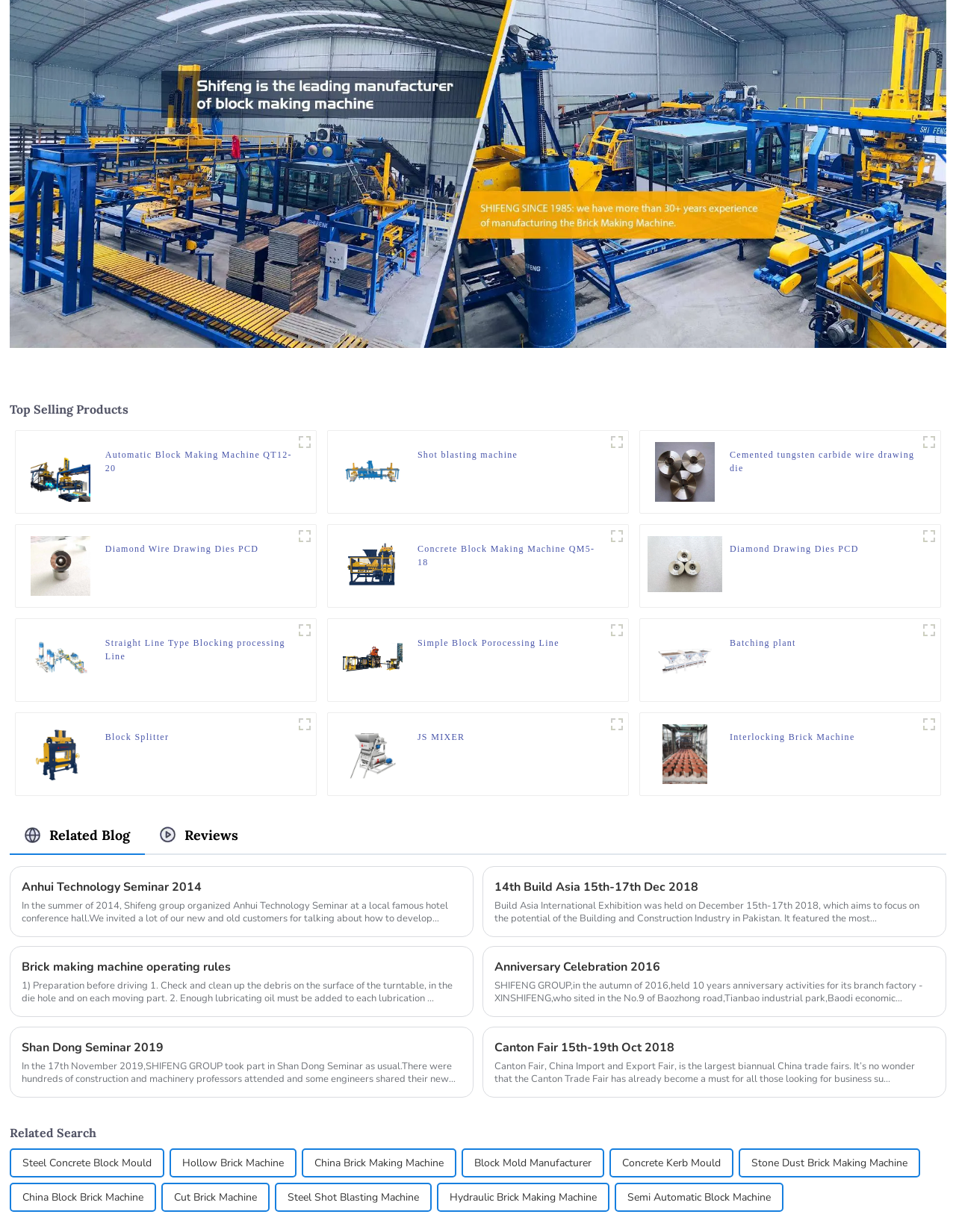Kindly provide the bounding box coordinates of the section you need to click on to fulfill the given instruction: "View Diamond Wire Drawing Dies PCD".

[0.11, 0.44, 0.271, 0.462]